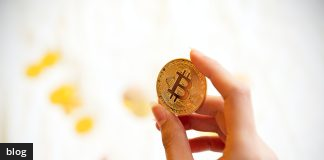Explain in detail what you see in the image.

The image shows a person's hand holding a gold Bitcoin, emphasizing the growing popularity and significance of cryptocurrency in today's financial landscape. The background features a soft, blurred white surface with hints of yellow, suggesting an atmosphere of potential and opportunity. This visual aligns with the article titled "How to Pay with Cryptocurrency While Playing Games," which delves into modern payment methods and gaming, targeting tech-savvy audiences interested in integrating digital currencies into their online activities. The image reflects the innovative spirit of the digital economy and the potential for cryptocurrencies in various sectors, including gaming and beyond.